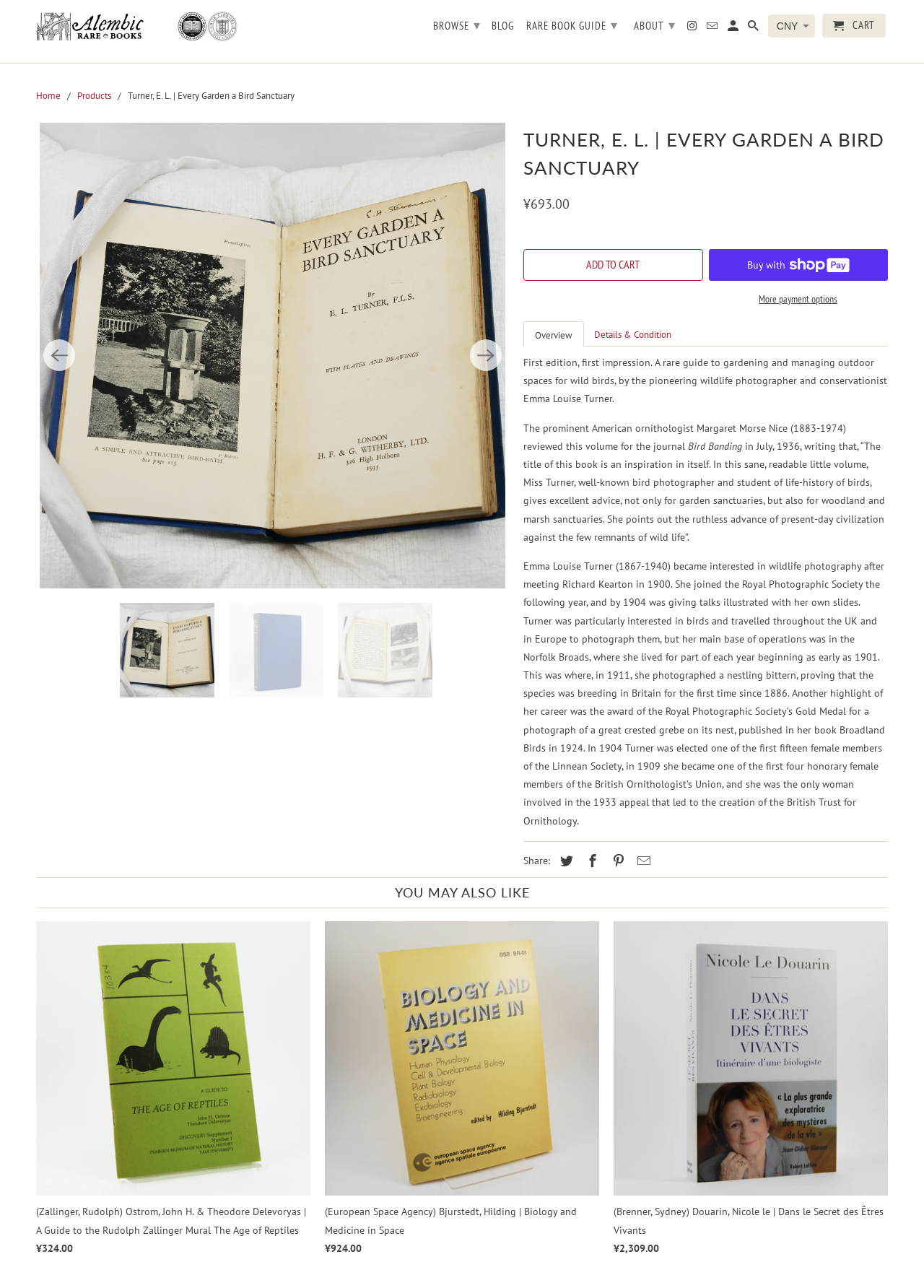How many related products are displayed?
Please provide a single word or phrase as your answer based on the screenshot.

3